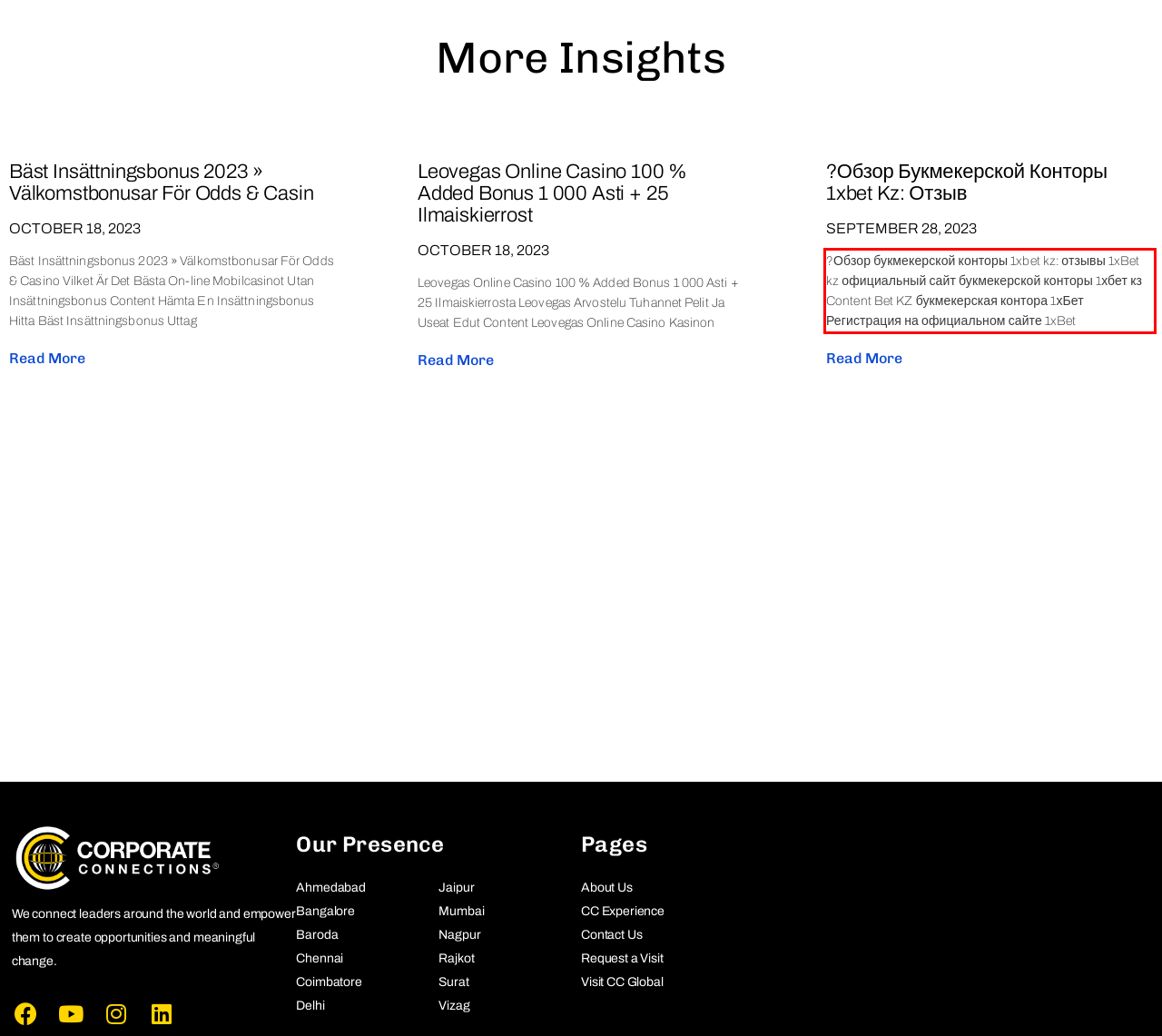Given a screenshot of a webpage containing a red bounding box, perform OCR on the text within this red bounding box and provide the text content.

?Обзор букмекерской конторы 1xbet kz: отзывы 1xBet kz официальный сайт букмекерской конторы 1хбет кз Content Bet KZ букмекерская контора 1хБет Регистрация на официальном сайте 1xBet